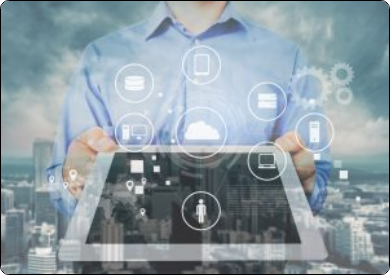Utilize the details in the image to give a detailed response to the question: What do the icons on the tablet represent?

The various digital icons displayed on the tablet represent key elements such as cloud computing, data storage, and connectivity, emphasizing the shift towards mobile internet and big data solutions, and highlighting the importance of these aspects in the contemporary digital era.